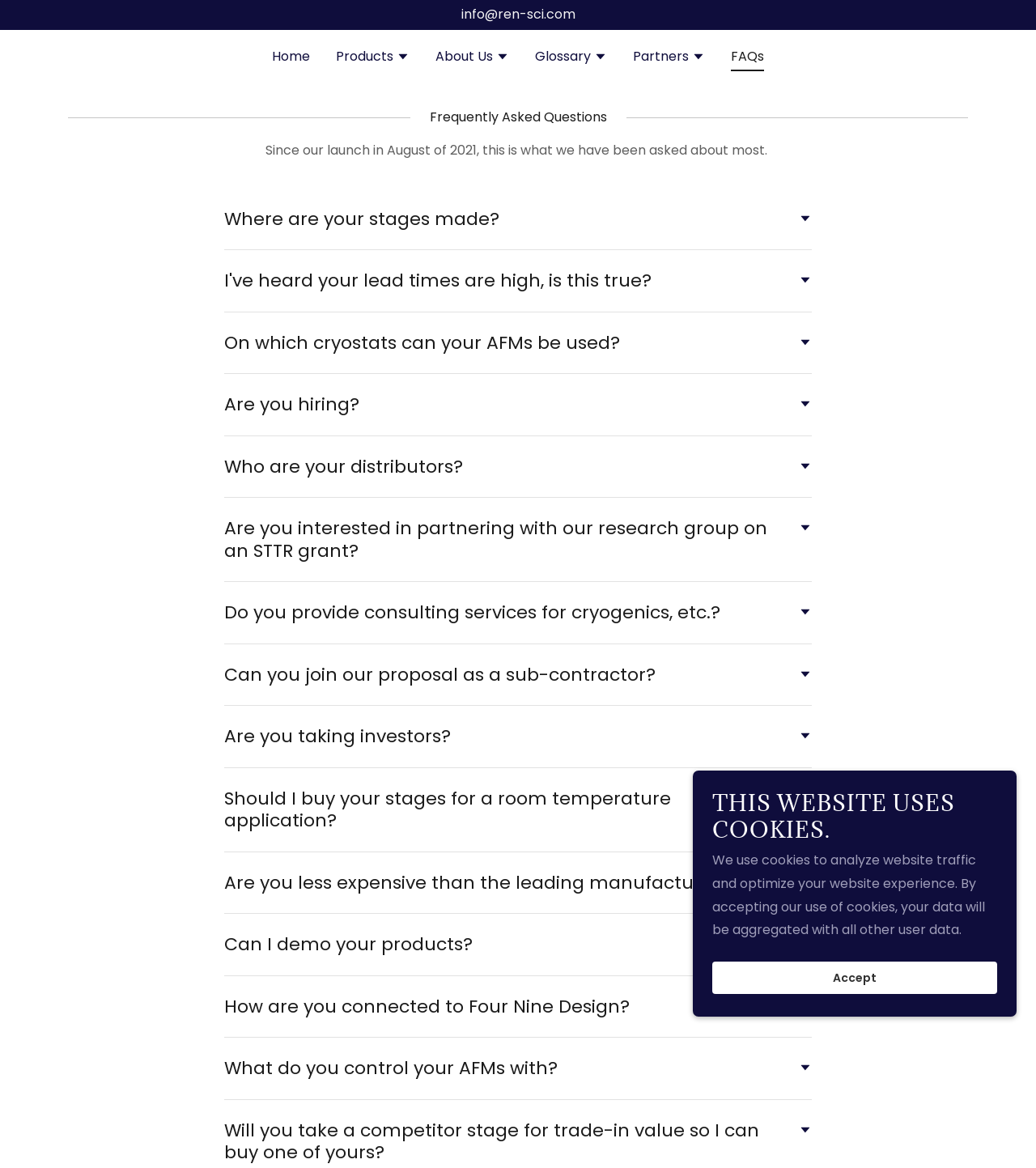Locate the bounding box coordinates for the element described below: "Who are your distributors?". The coordinates must be four float values between 0 and 1, formatted as [left, top, right, bottom].

[0.217, 0.385, 0.783, 0.415]